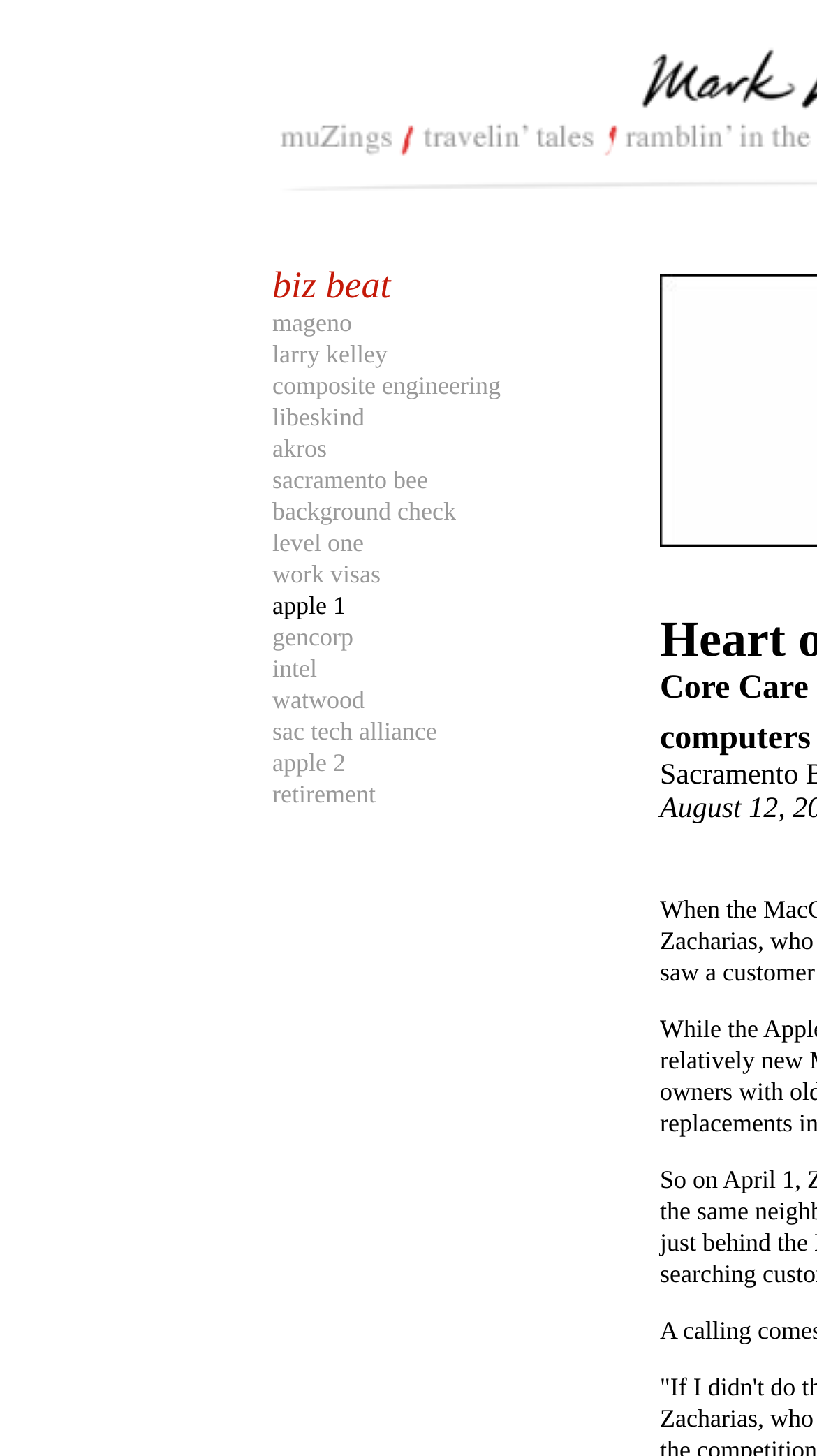Find the bounding box coordinates for the element that must be clicked to complete the instruction: "visit the intel website". The coordinates should be four float numbers between 0 and 1, indicated as [left, top, right, bottom].

[0.333, 0.449, 0.388, 0.469]